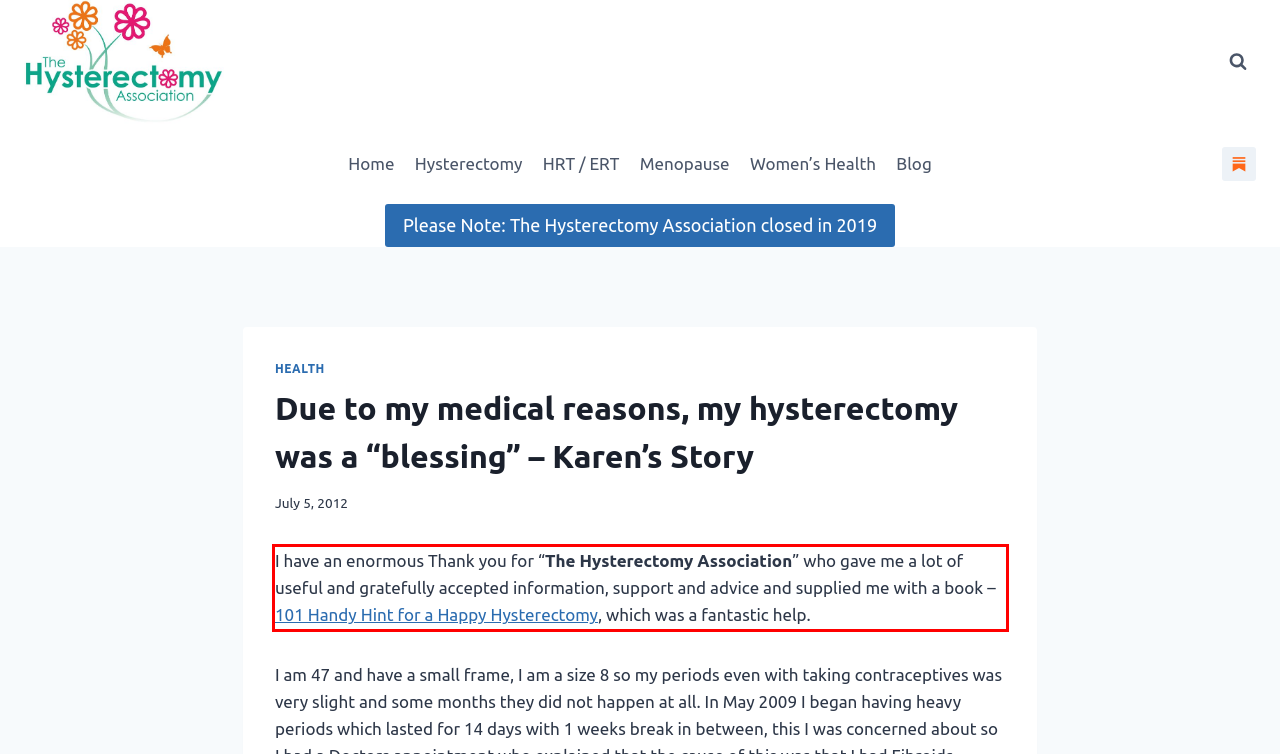Perform OCR on the text inside the red-bordered box in the provided screenshot and output the content.

I have an enormous Thank you for “The Hysterectomy Association” who gave me a lot of useful and gratefully accepted information, support and advice and supplied me with a book – 101 Handy Hint for a Happy Hysterectomy, which was a fantastic help.